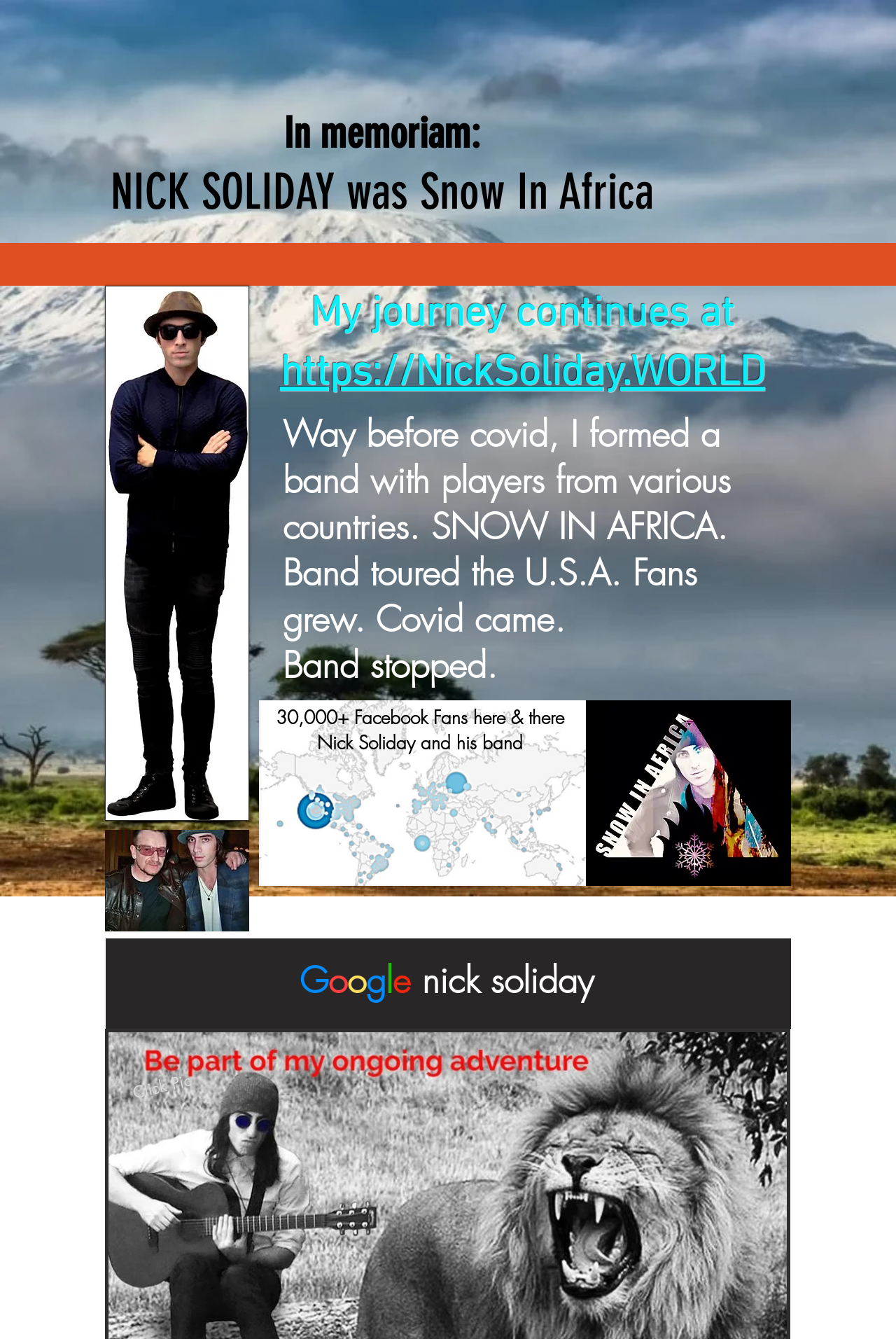Identify the main title of the webpage and generate its text content.

In memoriam:
NICK SOLIDAY was Snow In Africa